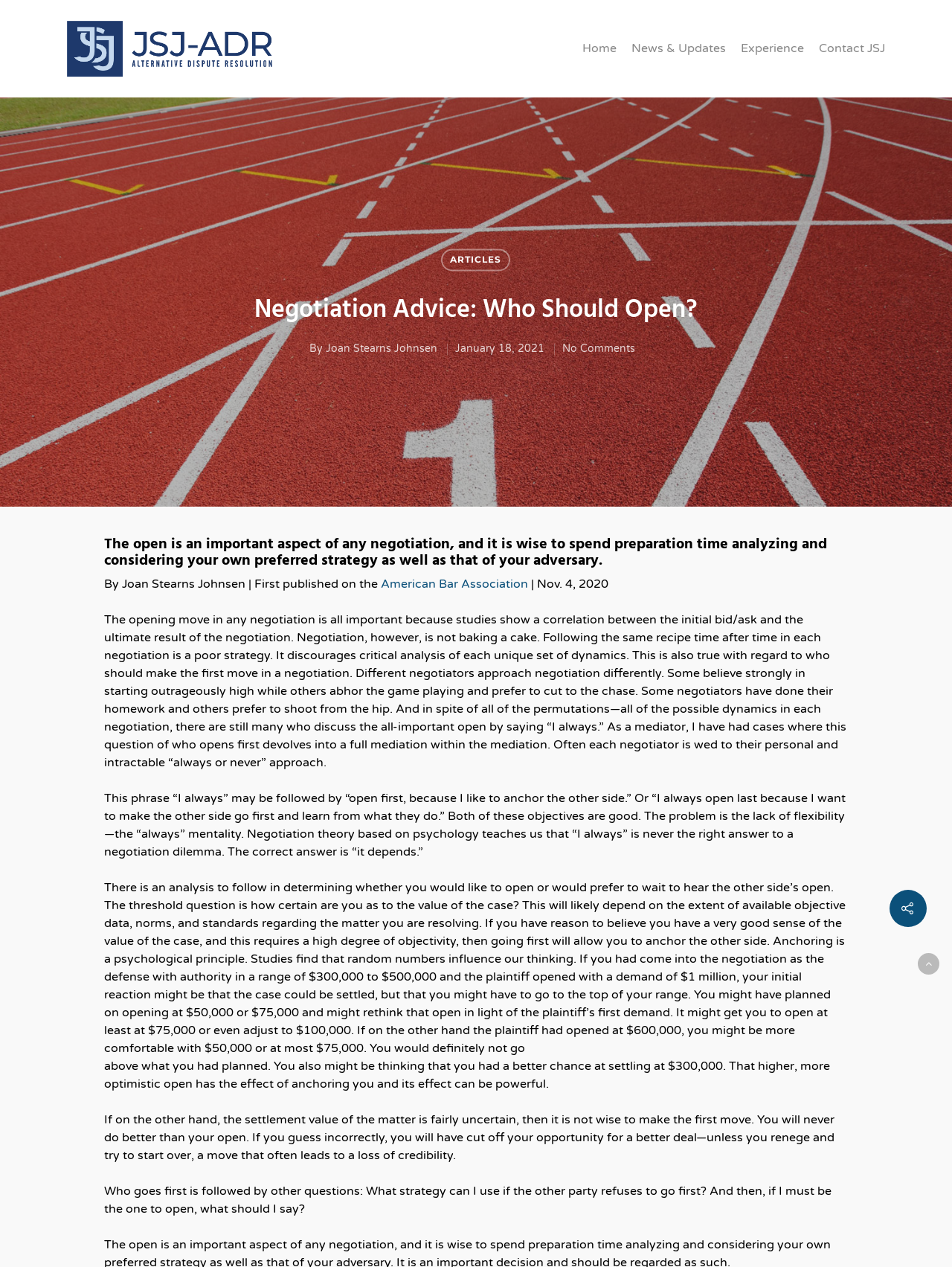Please identify the bounding box coordinates of the element I need to click to follow this instruction: "Go to Home page".

[0.612, 0.032, 0.648, 0.045]